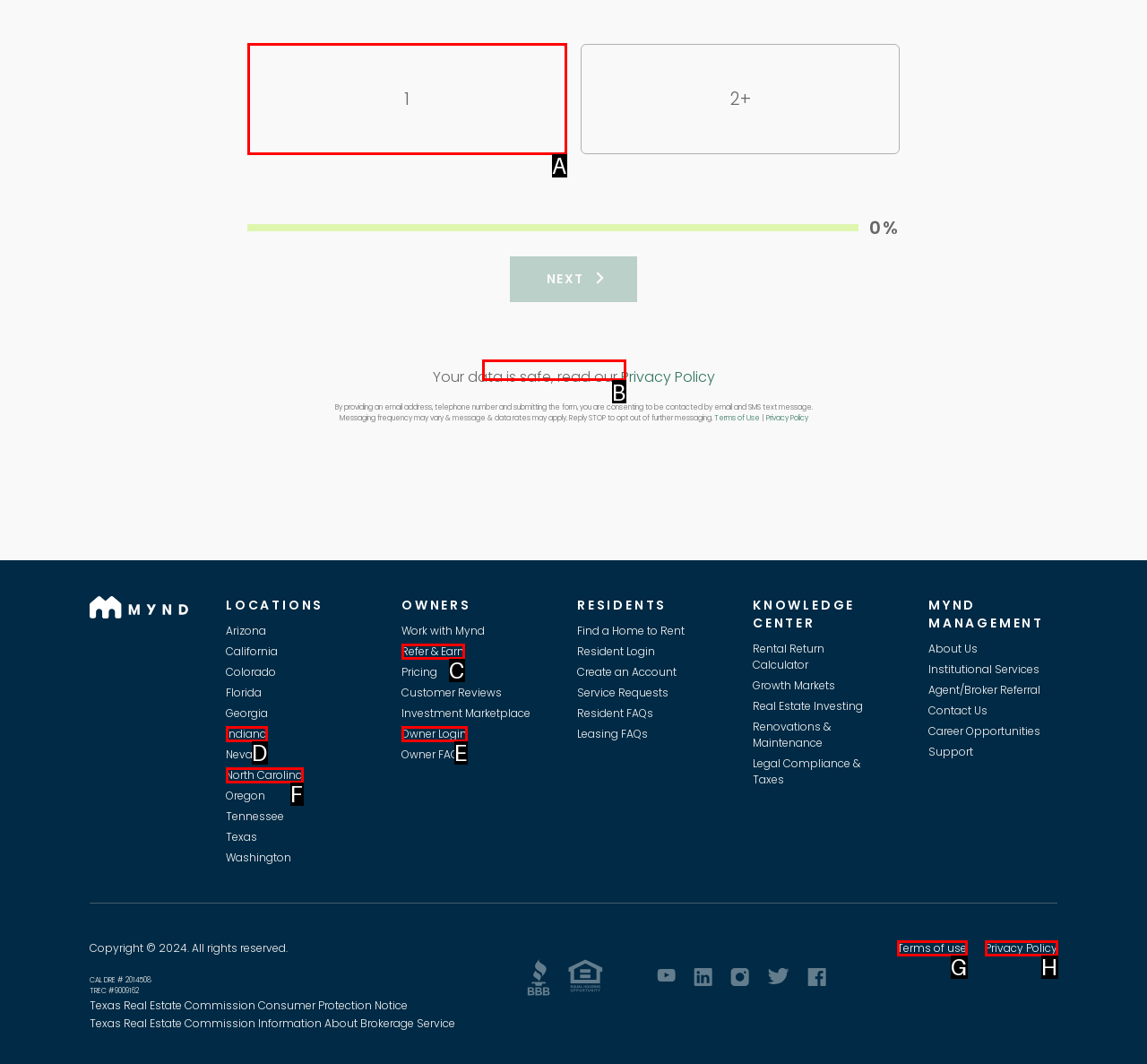Select the letter of the option that corresponds to: Mynd investor portal
Provide the letter from the given options.

B